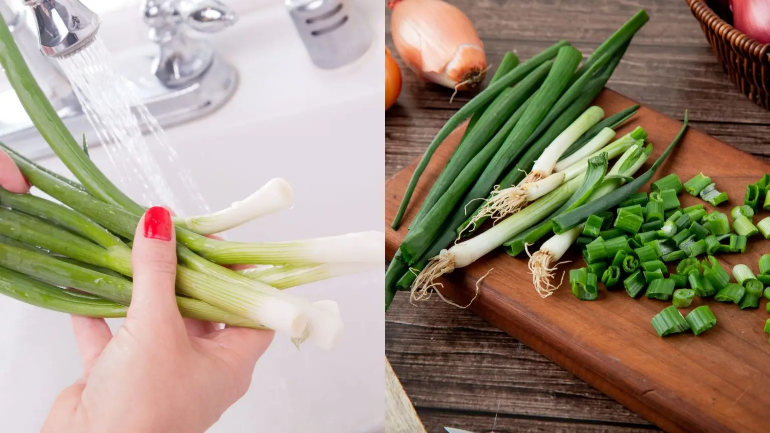Describe the scene depicted in the image with great detail.

The image captures a key step in the process of preparing green onions for dehydration. On the left side, a hand is shown rinsing fresh green onions under running water, emphasizing the importance of washing produce thoroughly. On the right, a wooden cutting board displays an assortment of green onions—some whole and others chopped into smaller pieces. This visual serves as a practical guide for anyone looking to preserve the flavor of green onions, highlighting the initial preparation stage, which includes washing and cutting the onions before they are dried. The image reflects the straightforward approach to ensuring that green onions are ready for dehydration, preventing waste and enhancing their longevity for future culinary use.